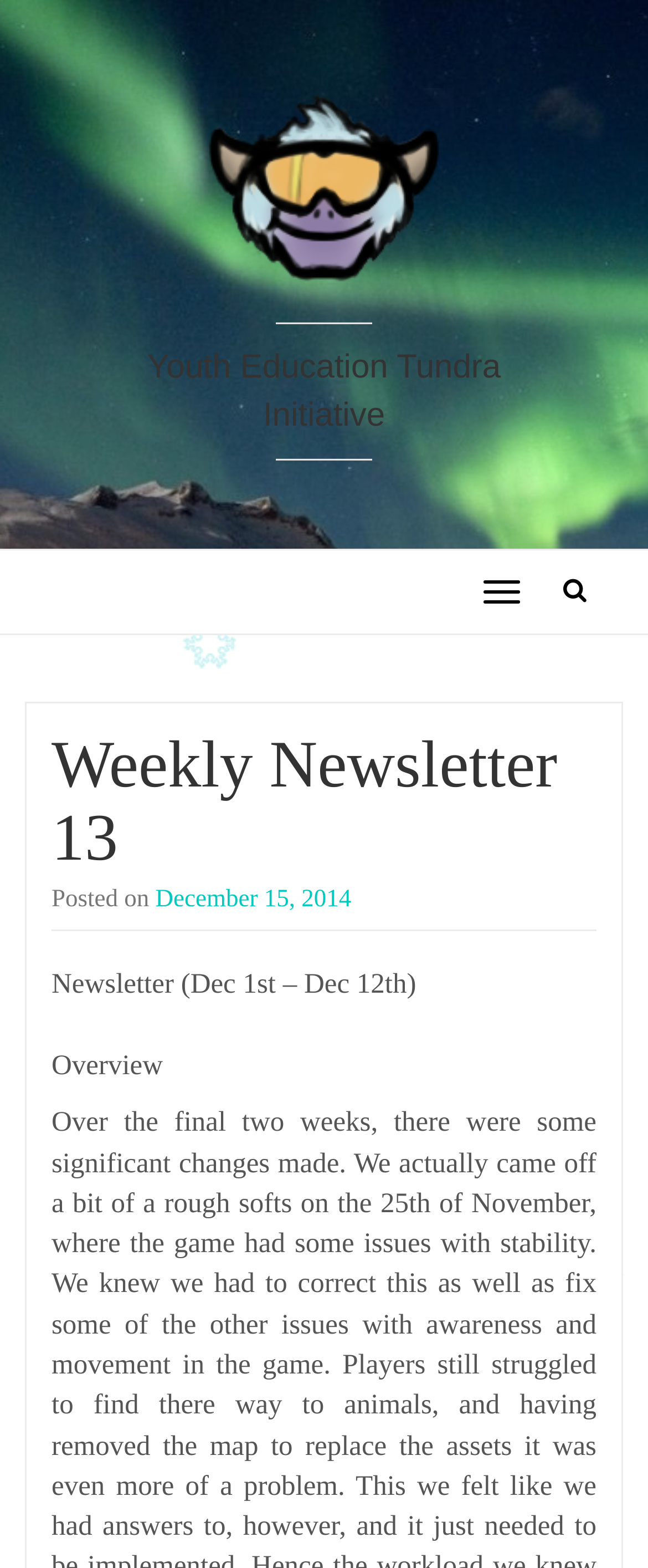Refer to the image and provide an in-depth answer to the question:
What is the name of the initiative?

I found the answer by looking at the StaticText element with the text 'Youth Education Tundra Initiative' which is located below the YETI image and link.